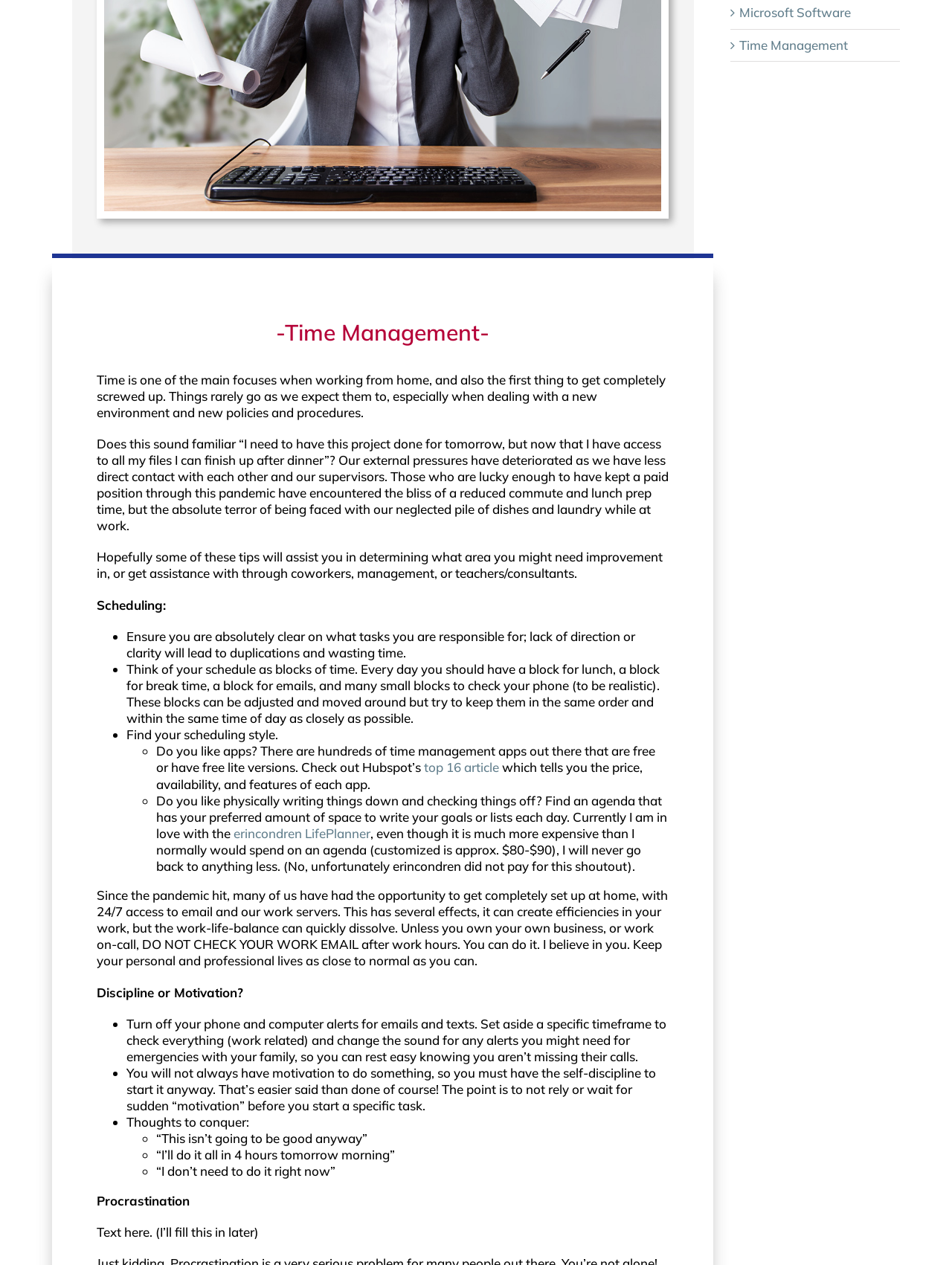Give the bounding box coordinates for this UI element: "Go to Top". The coordinates should be four float numbers between 0 and 1, arranged as [left, top, right, bottom].

[0.904, 0.356, 0.941, 0.376]